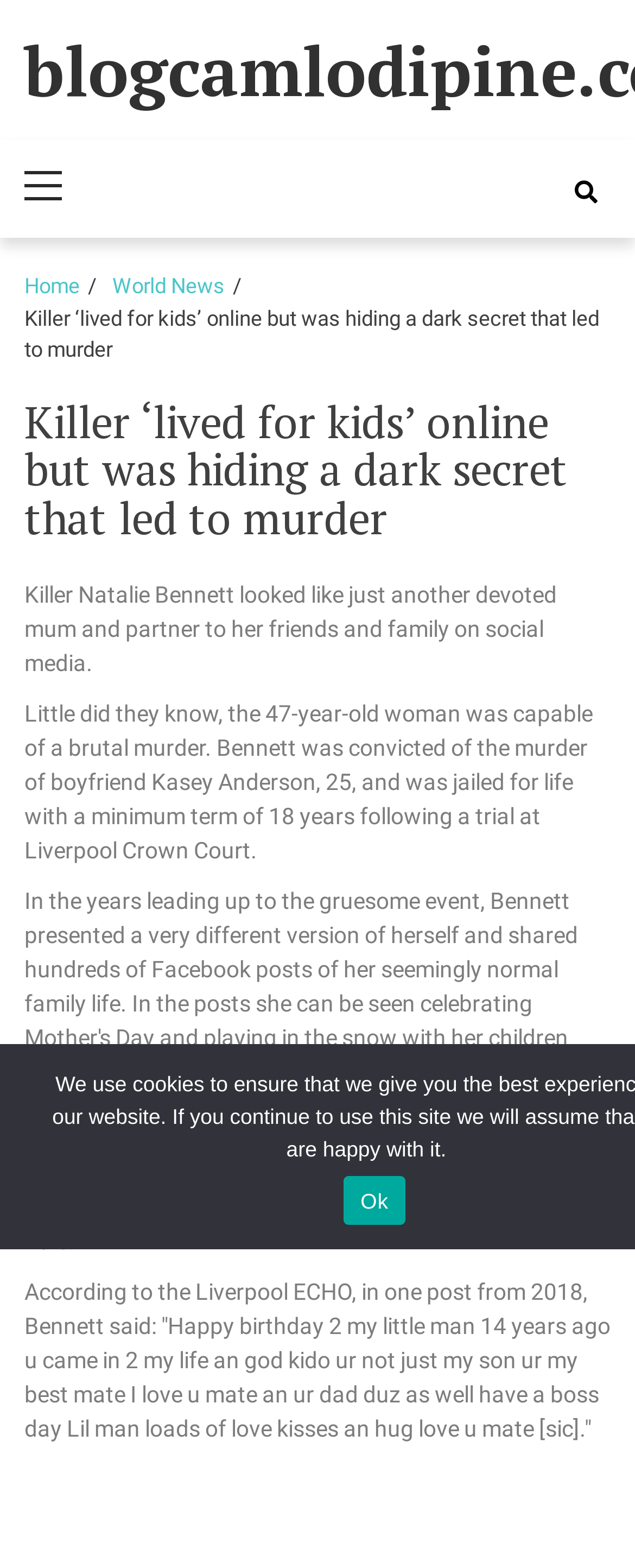Please extract the primary headline from the webpage.

Killer ‘lived for kids’ online but was hiding a dark secret that led to murder